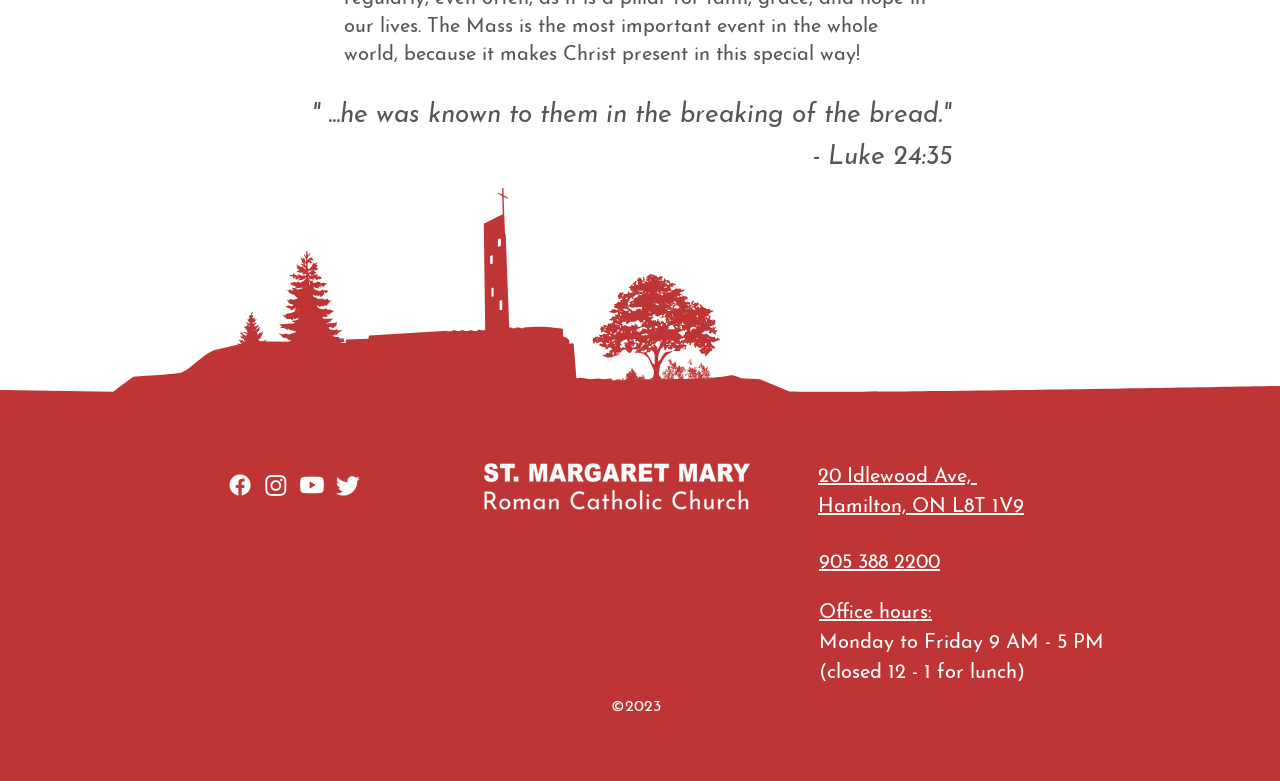Please specify the coordinates of the bounding box for the element that should be clicked to carry out this instruction: "View office address". The coordinates must be four float numbers between 0 and 1, formatted as [left, top, right, bottom].

[0.639, 0.59, 0.877, 0.667]